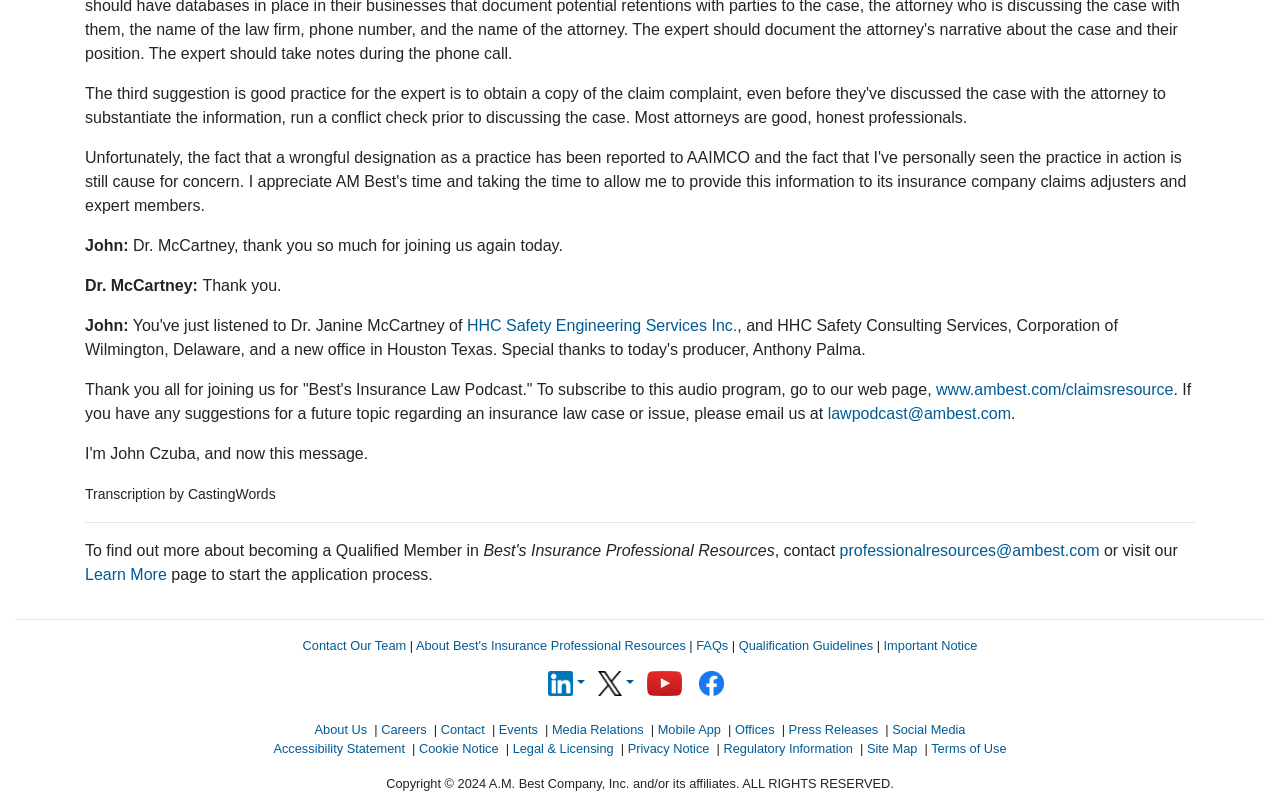Please determine the bounding box coordinates for the element with the description: "alt="Follow us on X"".

[0.467, 0.832, 0.502, 0.853]